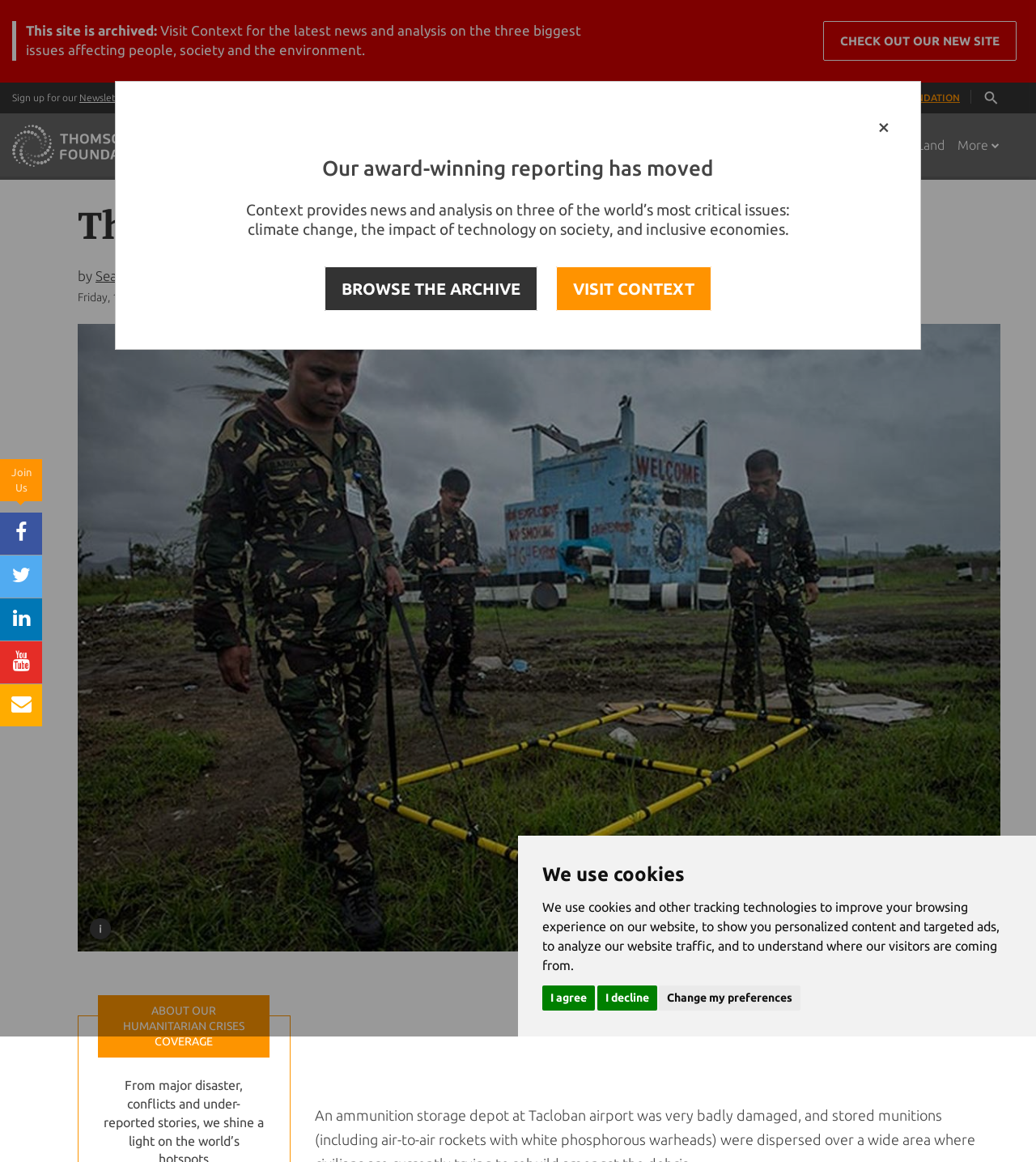Determine the bounding box coordinates for the area that should be clicked to carry out the following instruction: "Read about success stories".

None